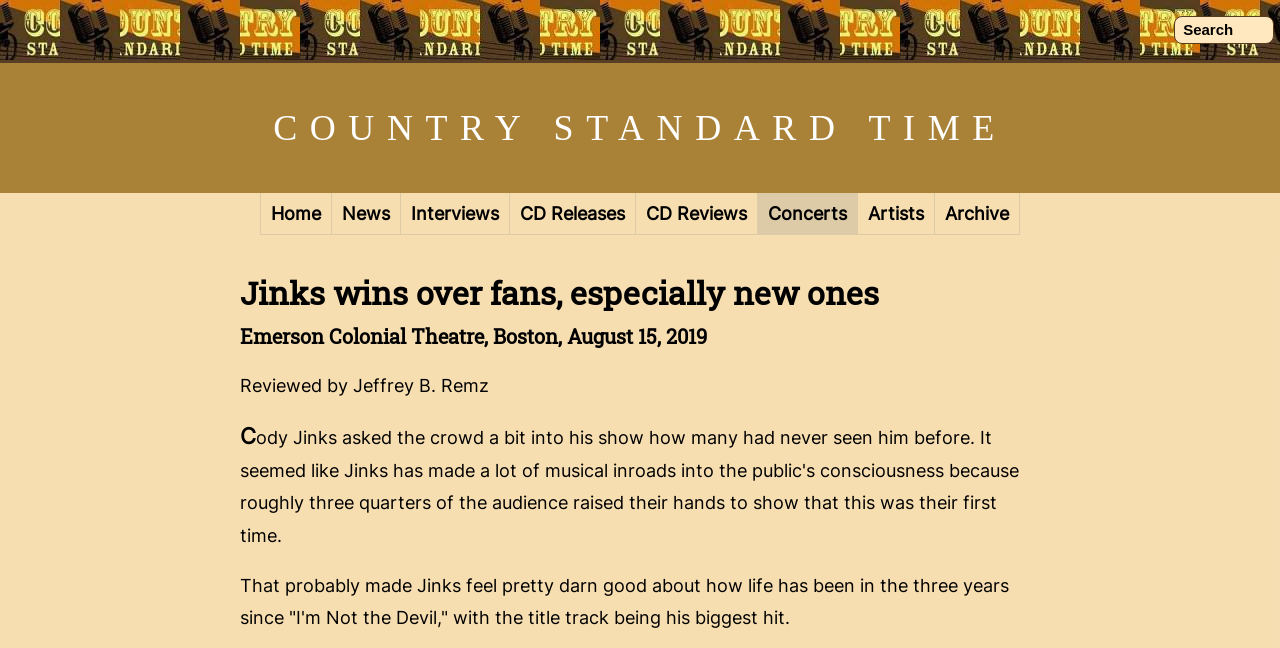Please determine the primary heading and provide its text.

Jinks wins over fans, especially new ones